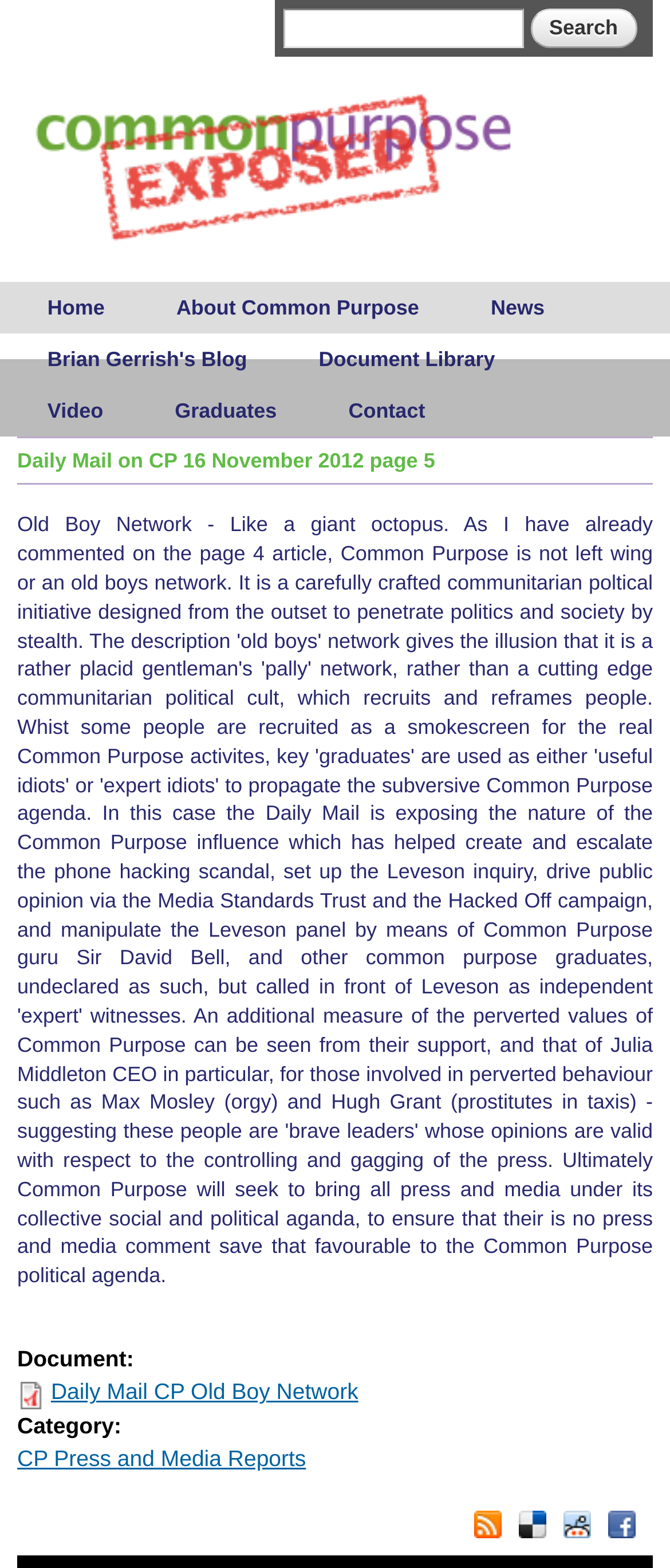Generate the text content of the main headline of the webpage.

Daily Mail on CP 16 November 2012 page 5